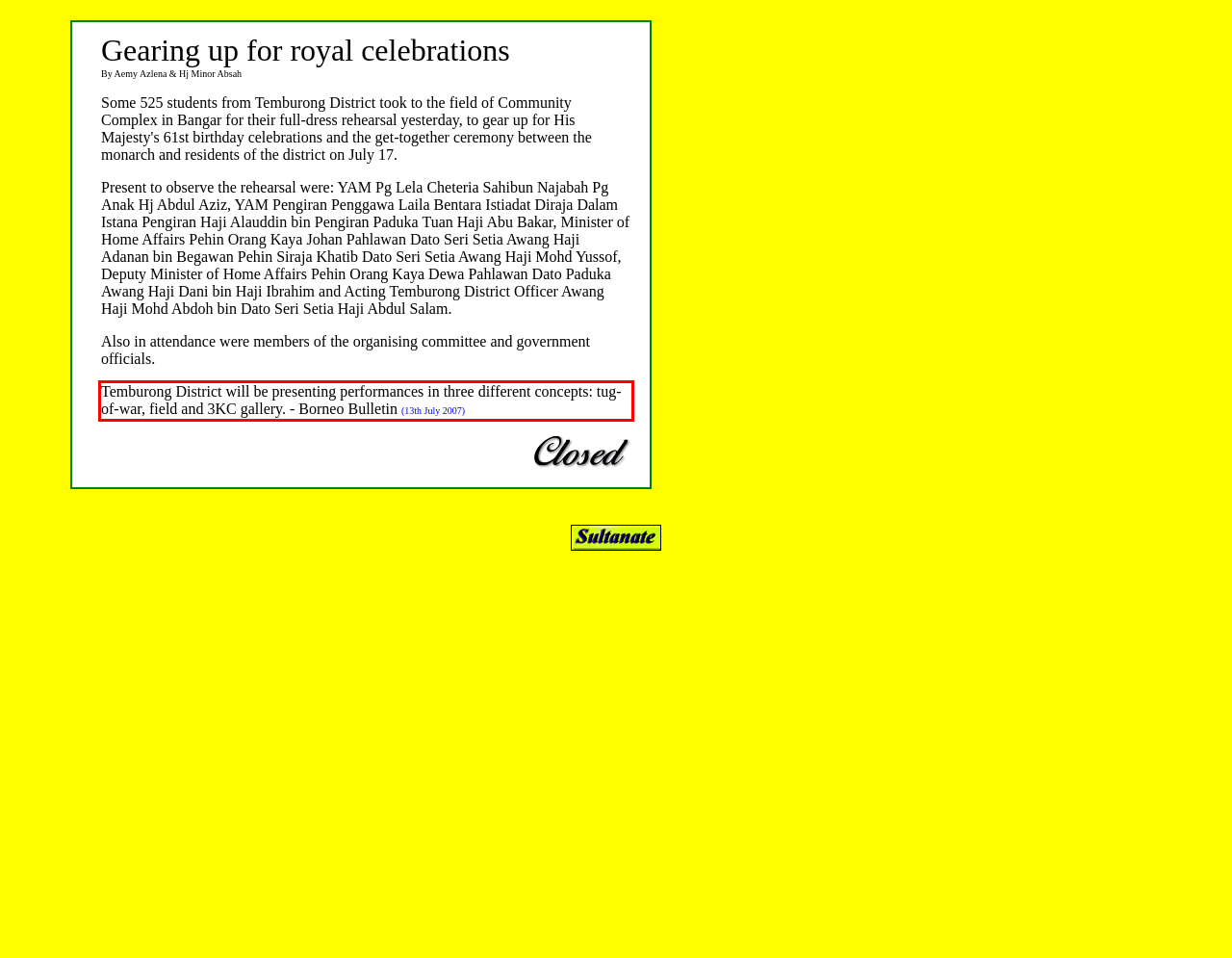Examine the webpage screenshot, find the red bounding box, and extract the text content within this marked area.

Temburong District will be presenting performances in three different concepts: tug-of-war, field and 3KC gallery. - Borneo Bulletin (13th July 2007)